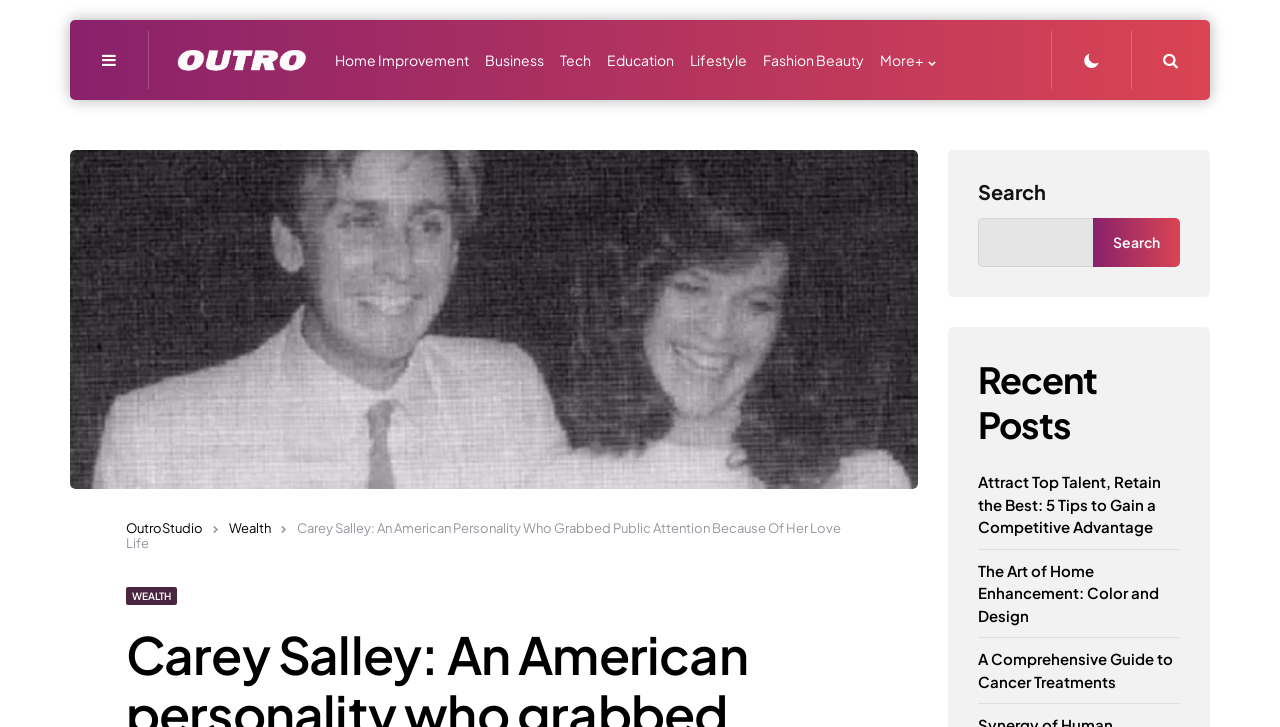Given the description: "SIGNUM | Design-Showcases", determine the bounding box coordinates of the UI element. The coordinates should be formatted as four float numbers between 0 and 1, [left, top, right, bottom].

None